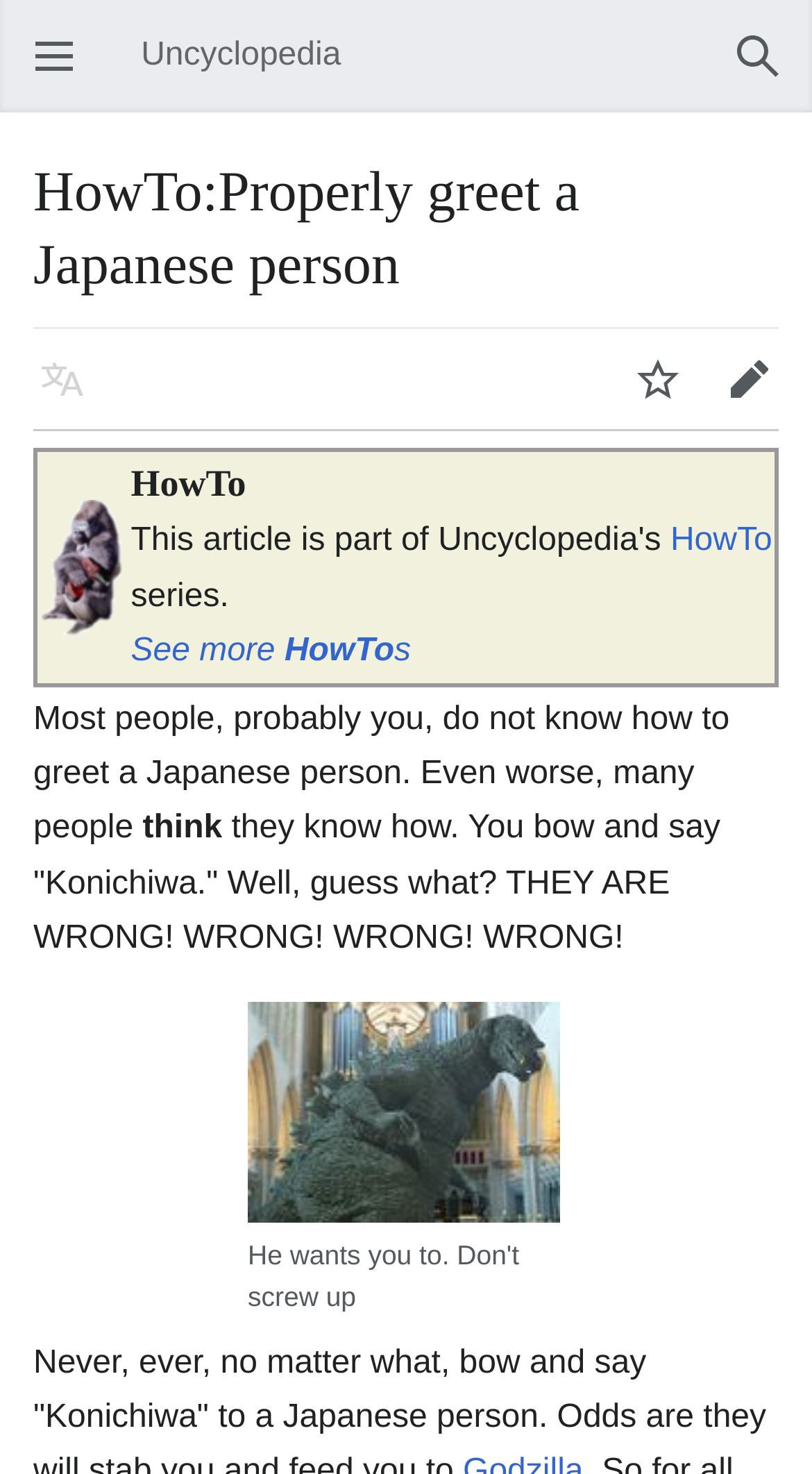Refer to the element description See more HowTos and identify the corresponding bounding box in the screenshot. Format the coordinates as (top-left x, top-left y, bottom-right x, bottom-right y) with values in the range of 0 to 1.

[0.161, 0.43, 0.506, 0.454]